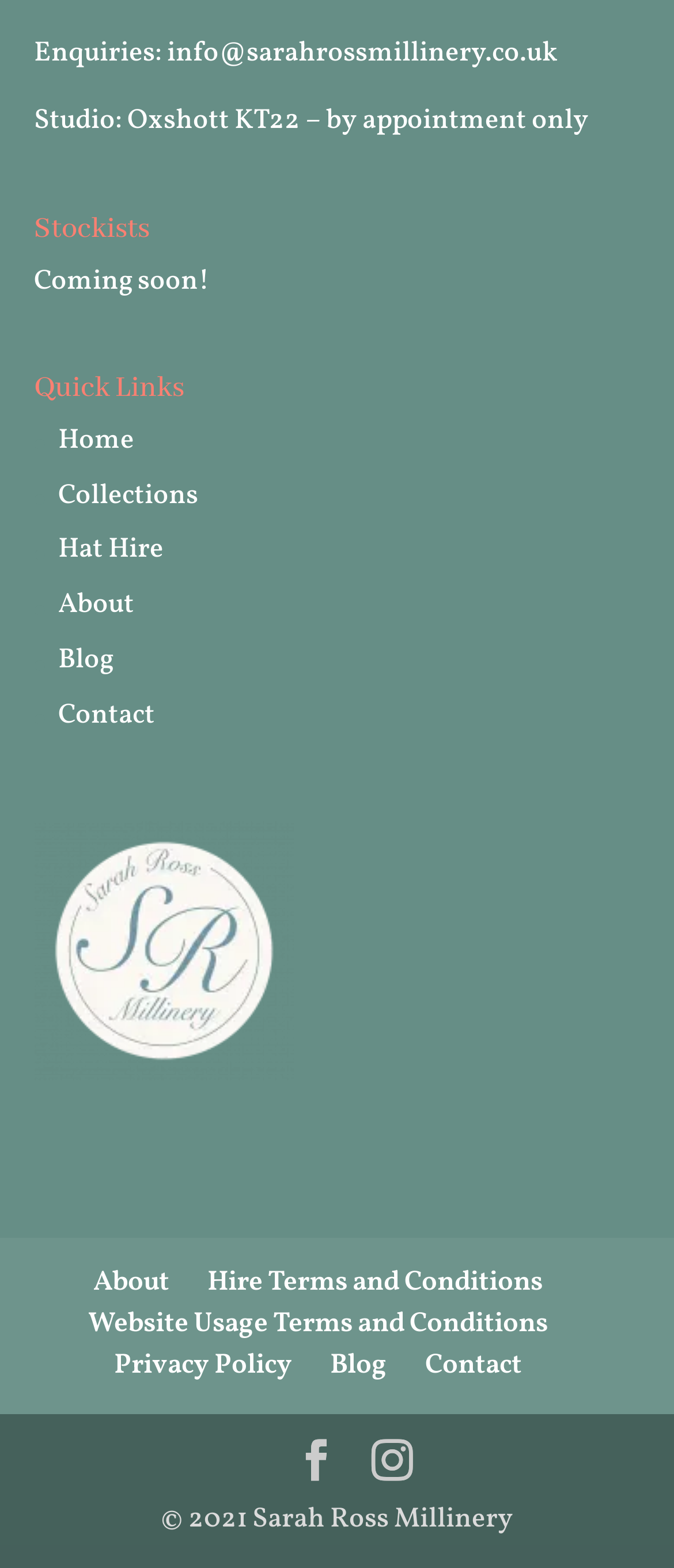Please respond to the question using a single word or phrase:
What is the copyright year of the website?

2021